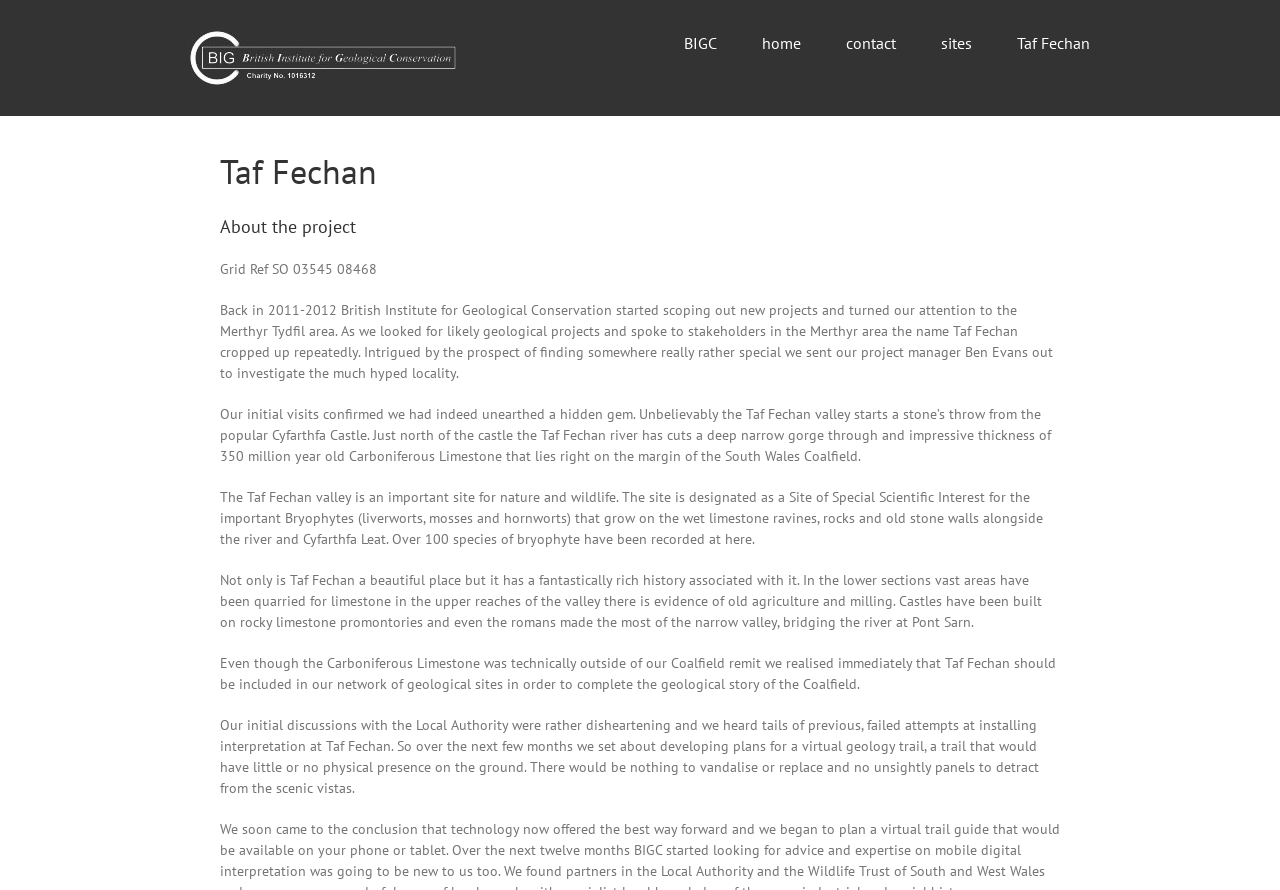Please answer the following query using a single word or phrase: 
What is the name of the project?

Taf Fechan